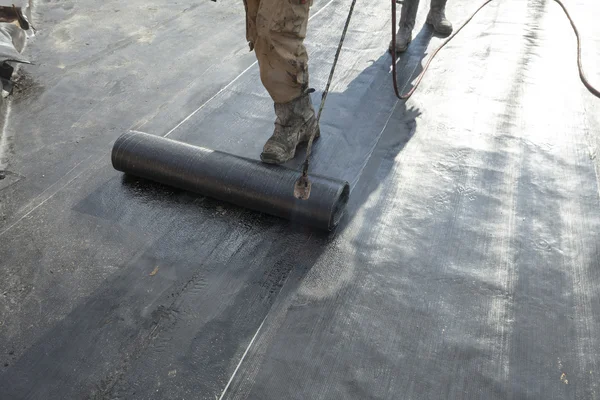What type of pants is the worker wearing?
Please provide a full and detailed response to the question.

The worker is clad in tactical pants, indicating a professional approach to the task, which suggests that the worker is taking necessary precautions and using appropriate gear for the job.